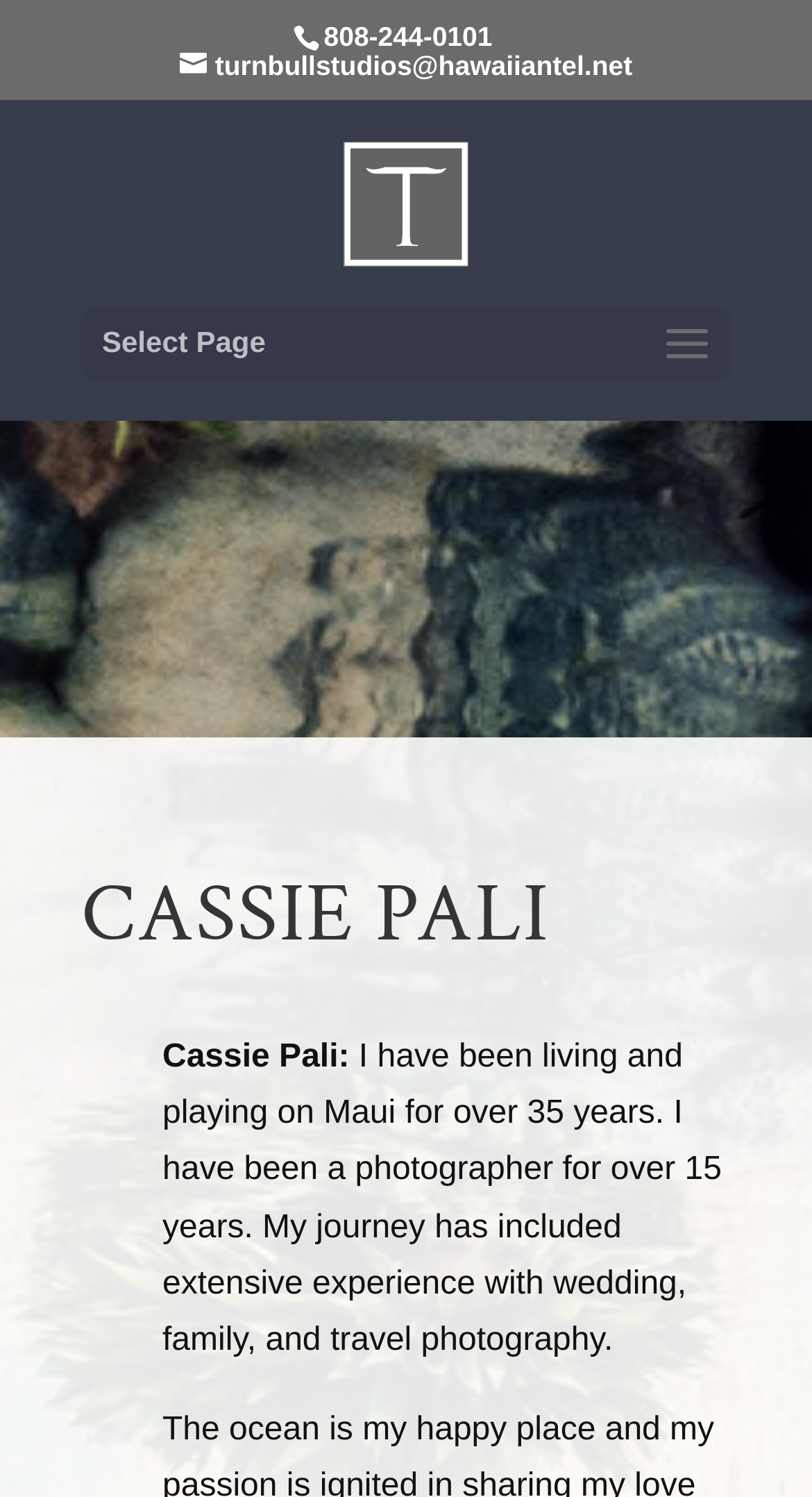What is the name of the artist?
Please respond to the question with a detailed and informative answer.

I found the name of the artist by looking at the heading element with the bounding box coordinates [0.1, 0.574, 0.974, 0.66], which contains the text 'CASSIE PALI'.